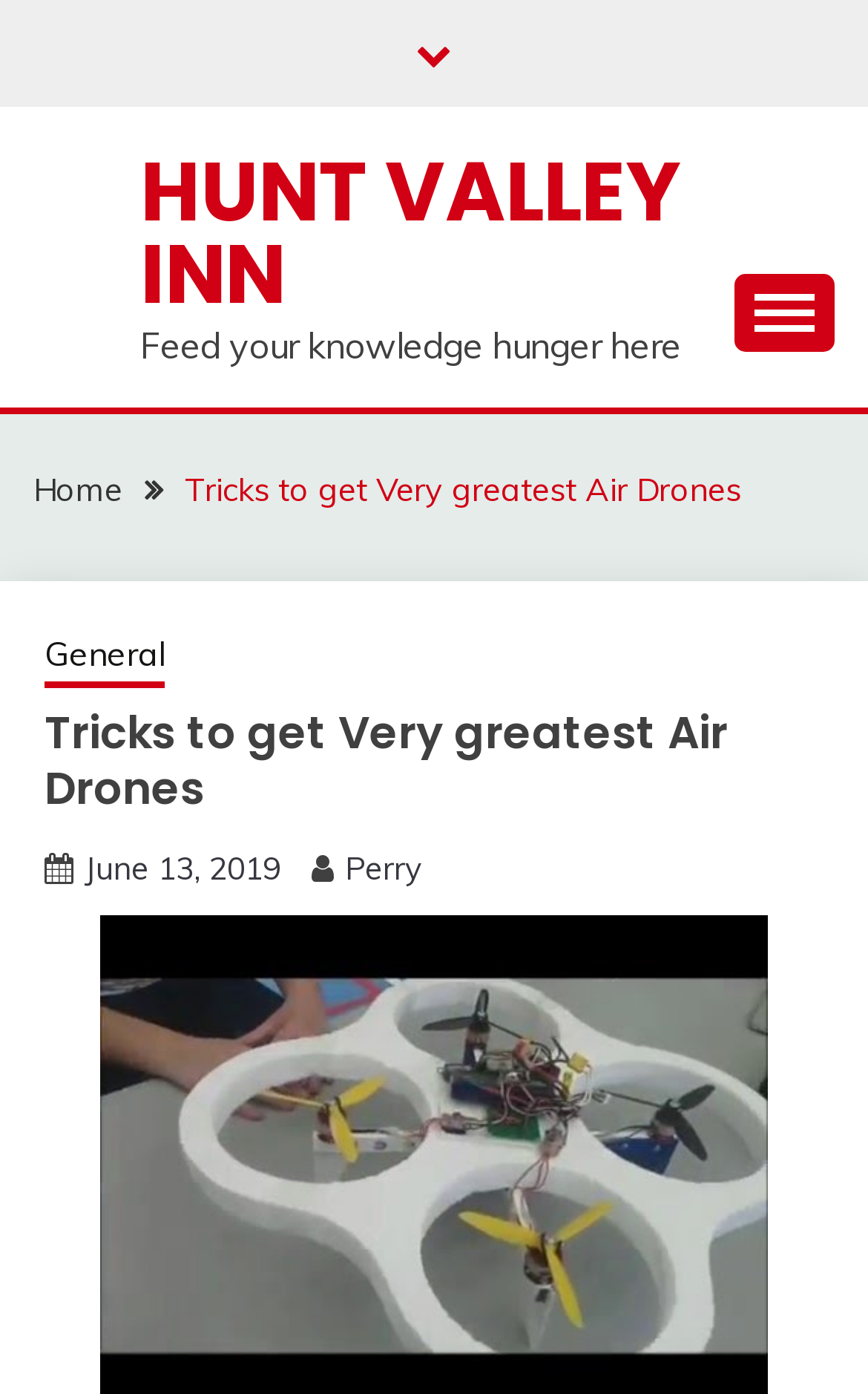Using the information from the screenshot, answer the following question thoroughly:
What is the category of the article?

I found the answer by looking at the link element with the text 'General' which is located in the breadcrumbs navigation section.